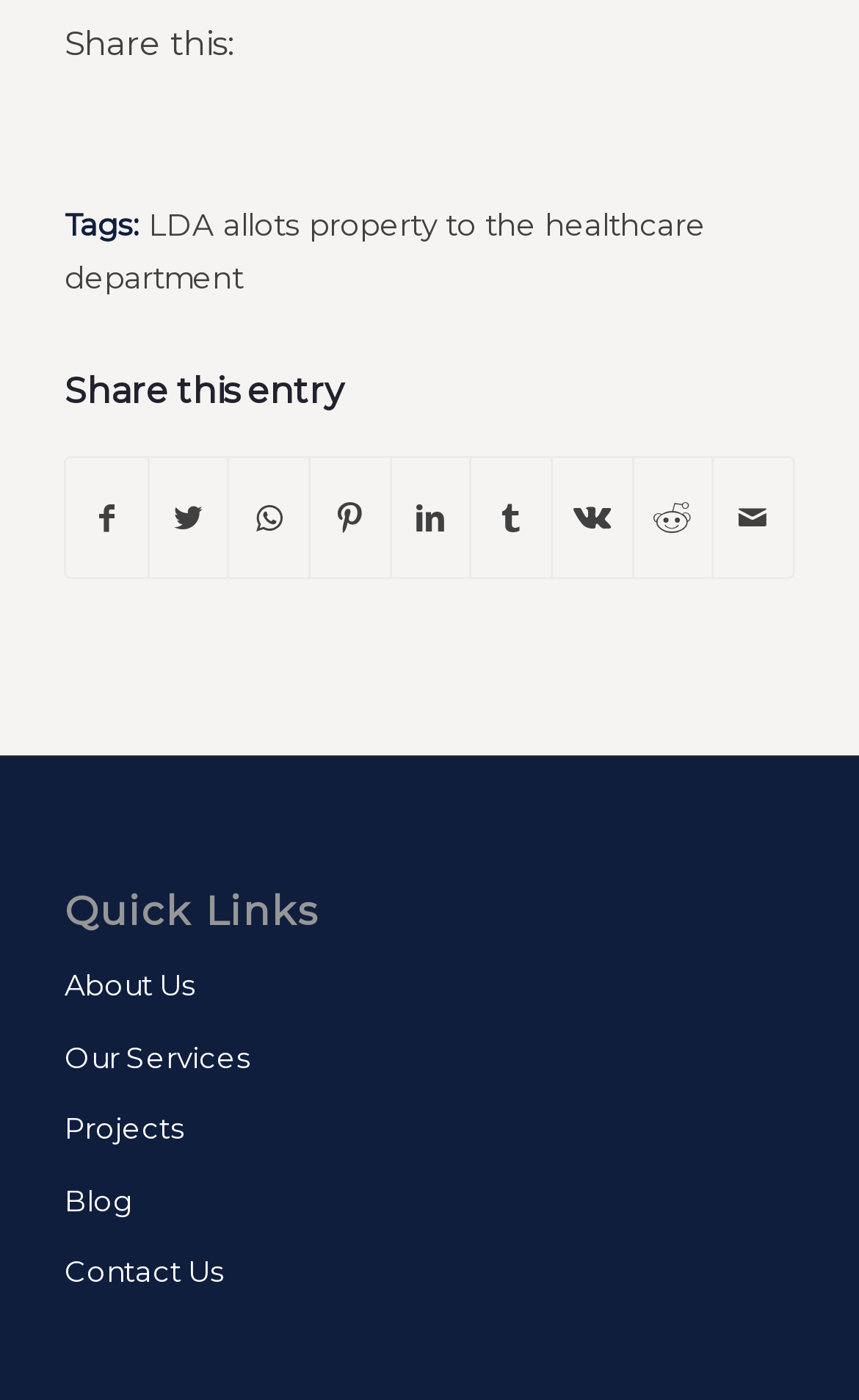What is the purpose of the section with 'Share this:'?
Carefully analyze the image and provide a thorough answer to the question.

The section with 'Share this:' contains multiple links to share the content on various social media platforms, indicating its purpose is to facilitate sharing.